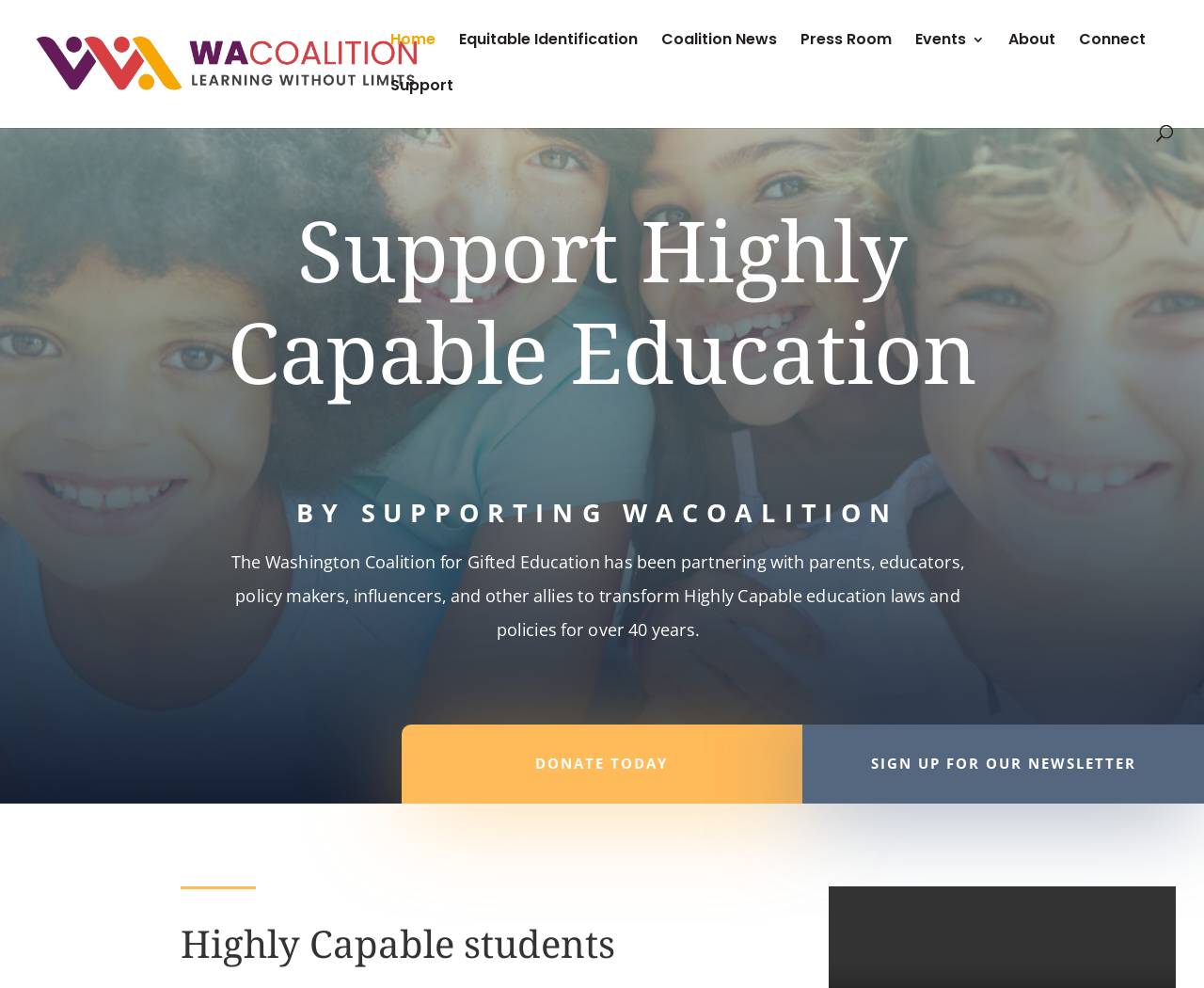Could you highlight the region that needs to be clicked to execute the instruction: "read coalition news"?

[0.549, 0.033, 0.645, 0.08]